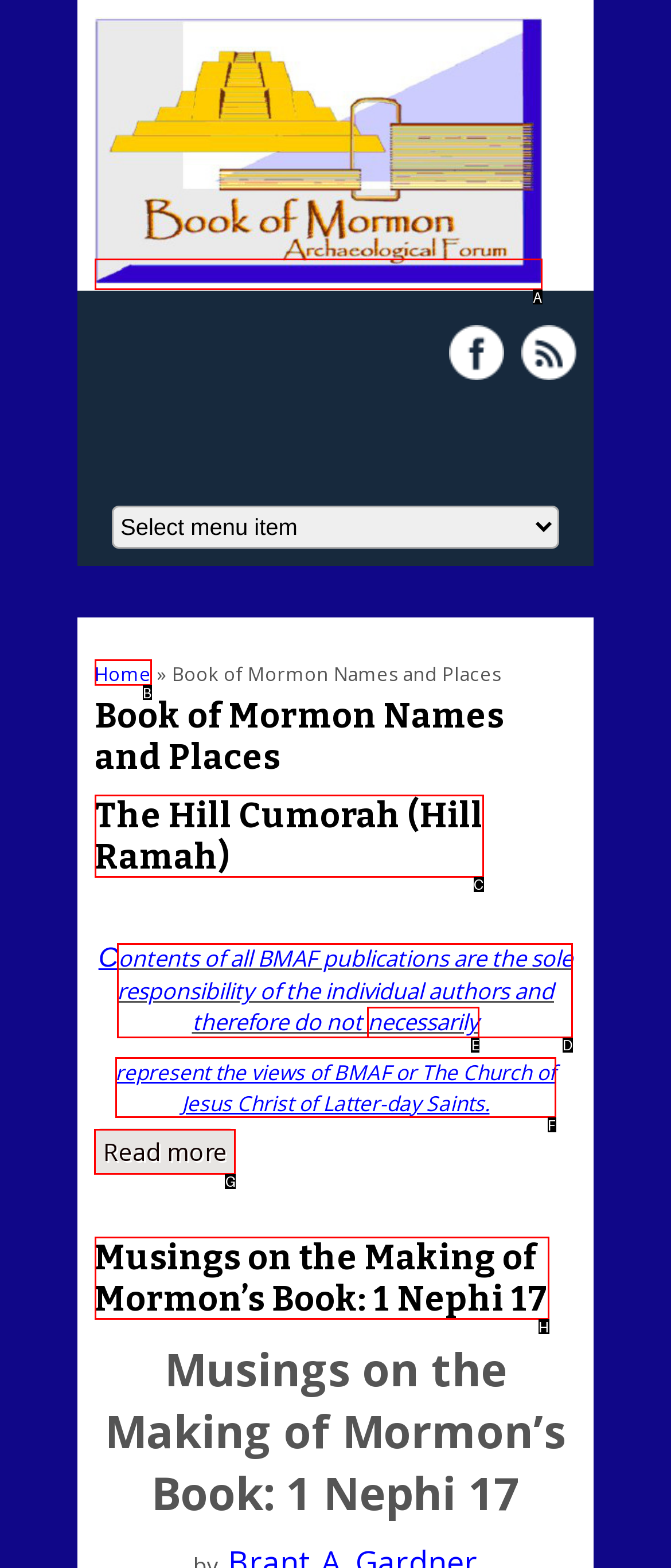Select the letter of the UI element that matches this task: read more about The Hill Cumorah (Hill Ramah)
Provide the answer as the letter of the correct choice.

G